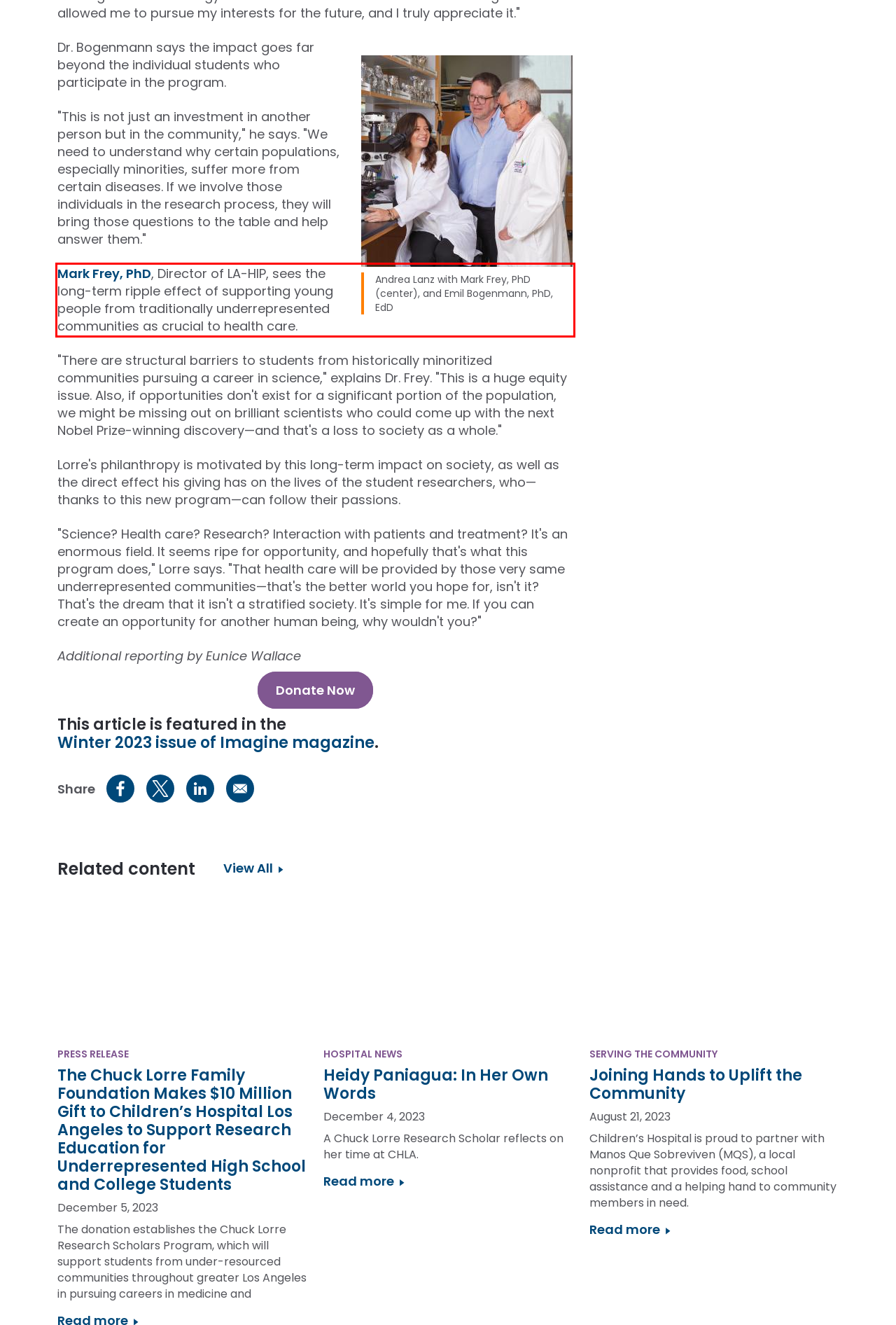Please extract the text content from the UI element enclosed by the red rectangle in the screenshot.

Mark Frey, PhD, Director of LA-HIP, sees the long-term ripple effect of supporting young people from traditionally underrepresented communities as crucial to health care.